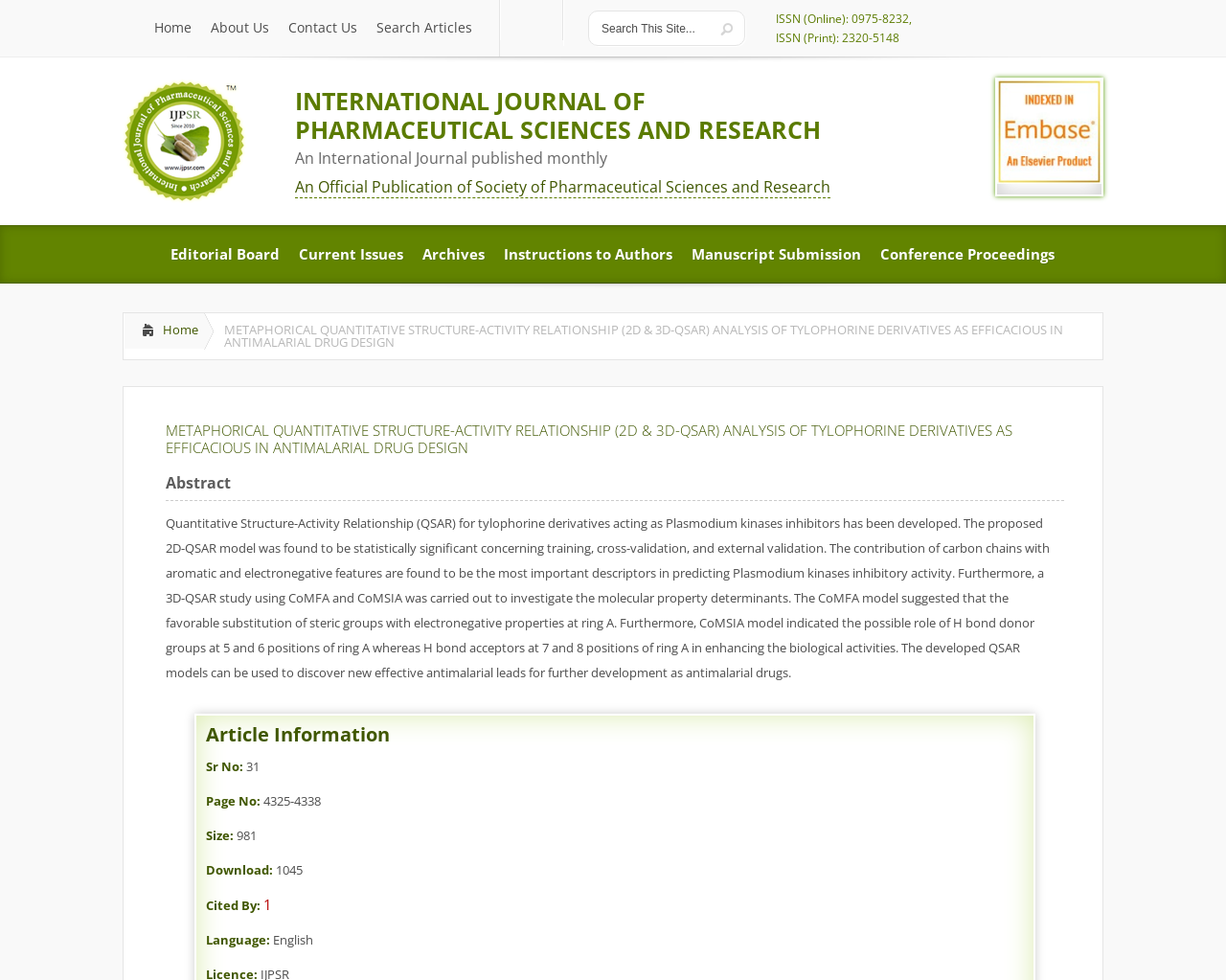Determine the bounding box coordinates of the section I need to click to execute the following instruction: "Search articles". Provide the coordinates as four float numbers between 0 and 1, i.e., [left, top, right, bottom].

[0.299, 0.0, 0.393, 0.058]